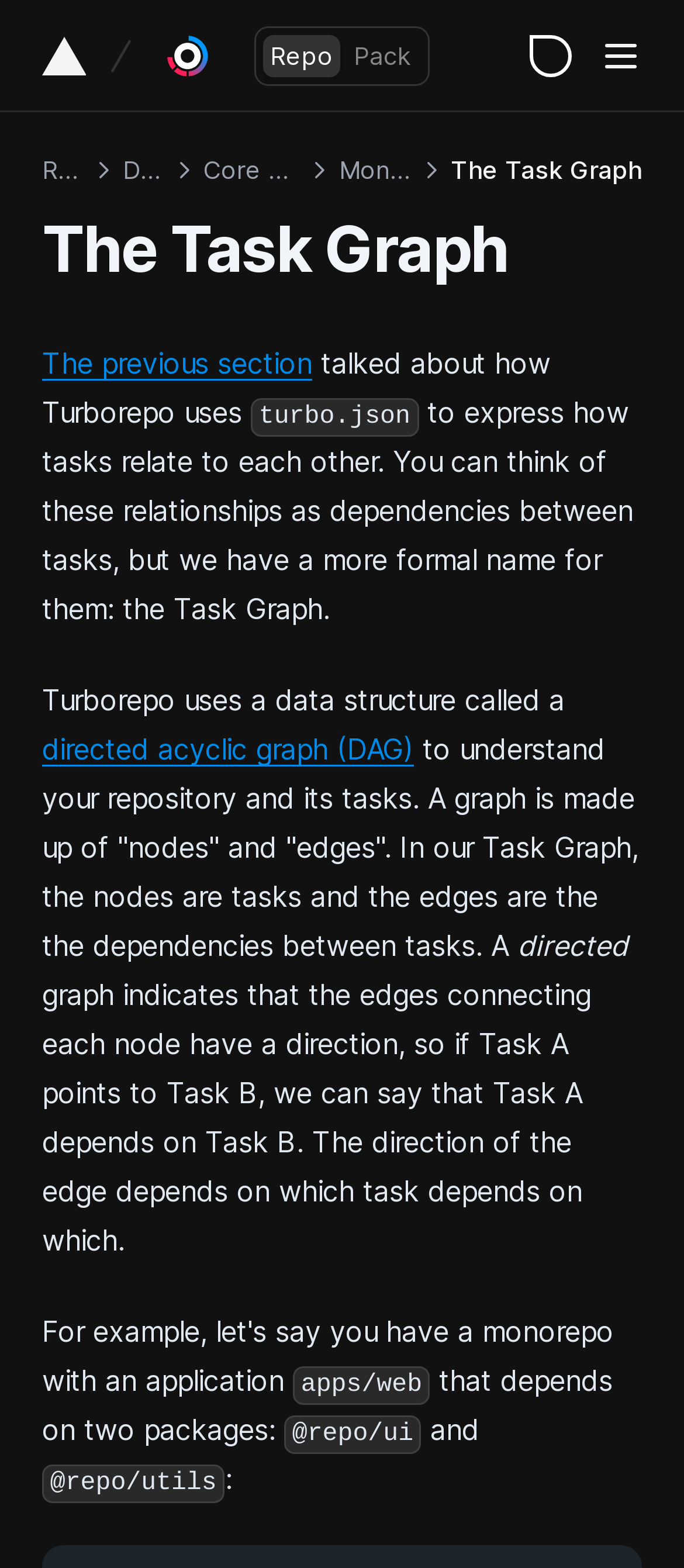How many links are there in the menu?
Provide a one-word or short-phrase answer based on the image.

More than 30